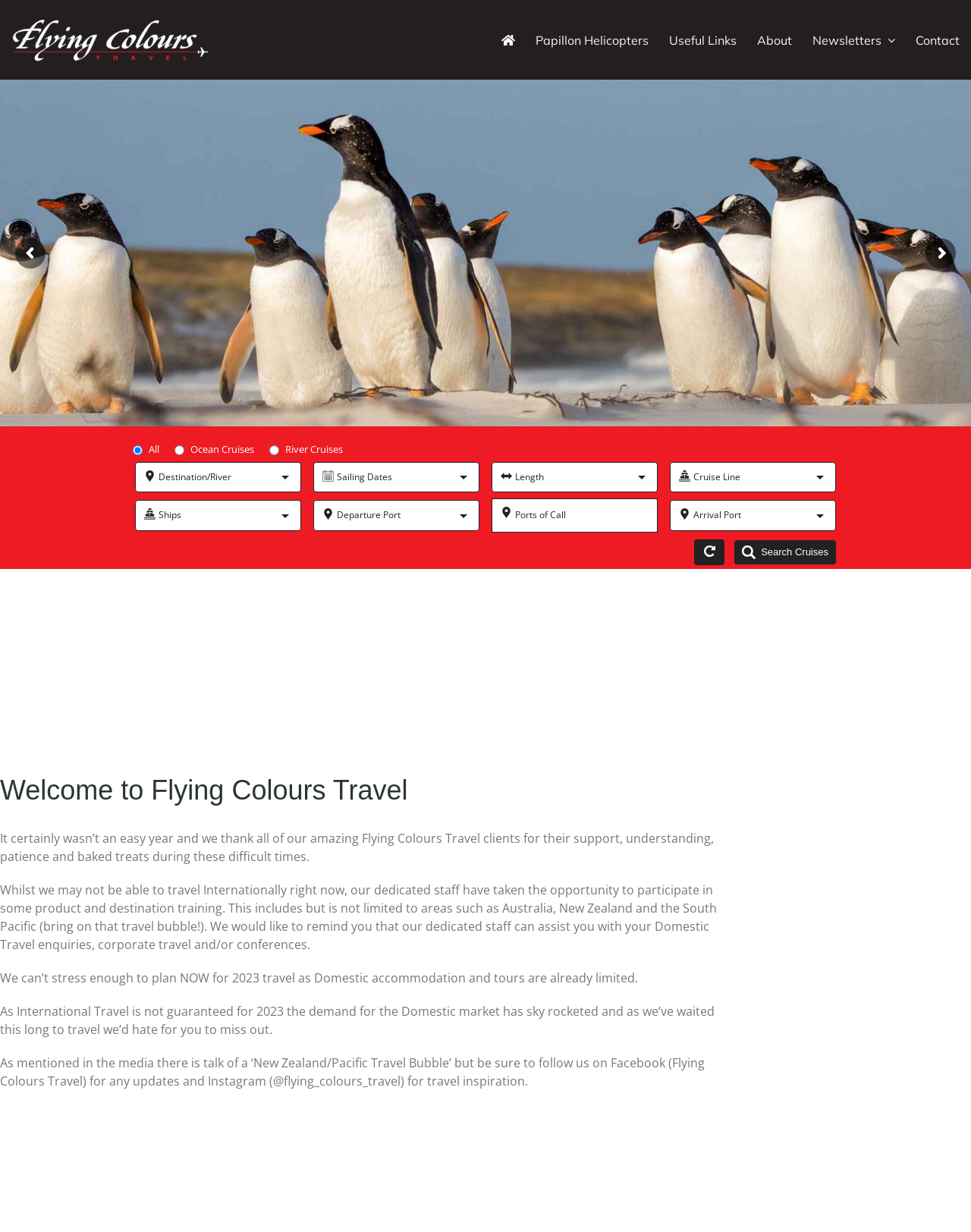Please answer the following question using a single word or phrase: 
What is the icon next to the 'Newsletters' link?

